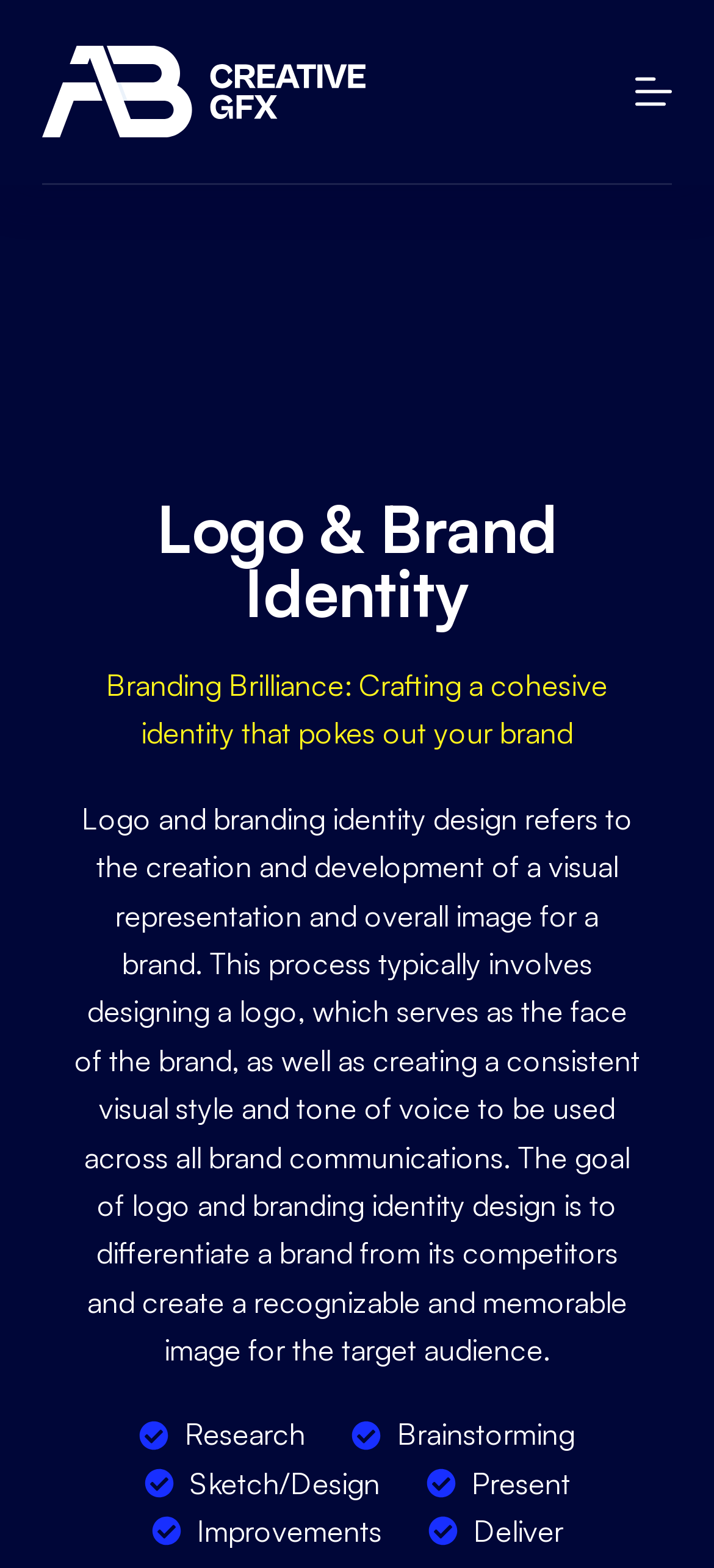Given the description: "Menu", determine the bounding box coordinates of the UI element. The coordinates should be formatted as four float numbers between 0 and 1, [left, top, right, bottom].

[0.889, 0.047, 0.94, 0.07]